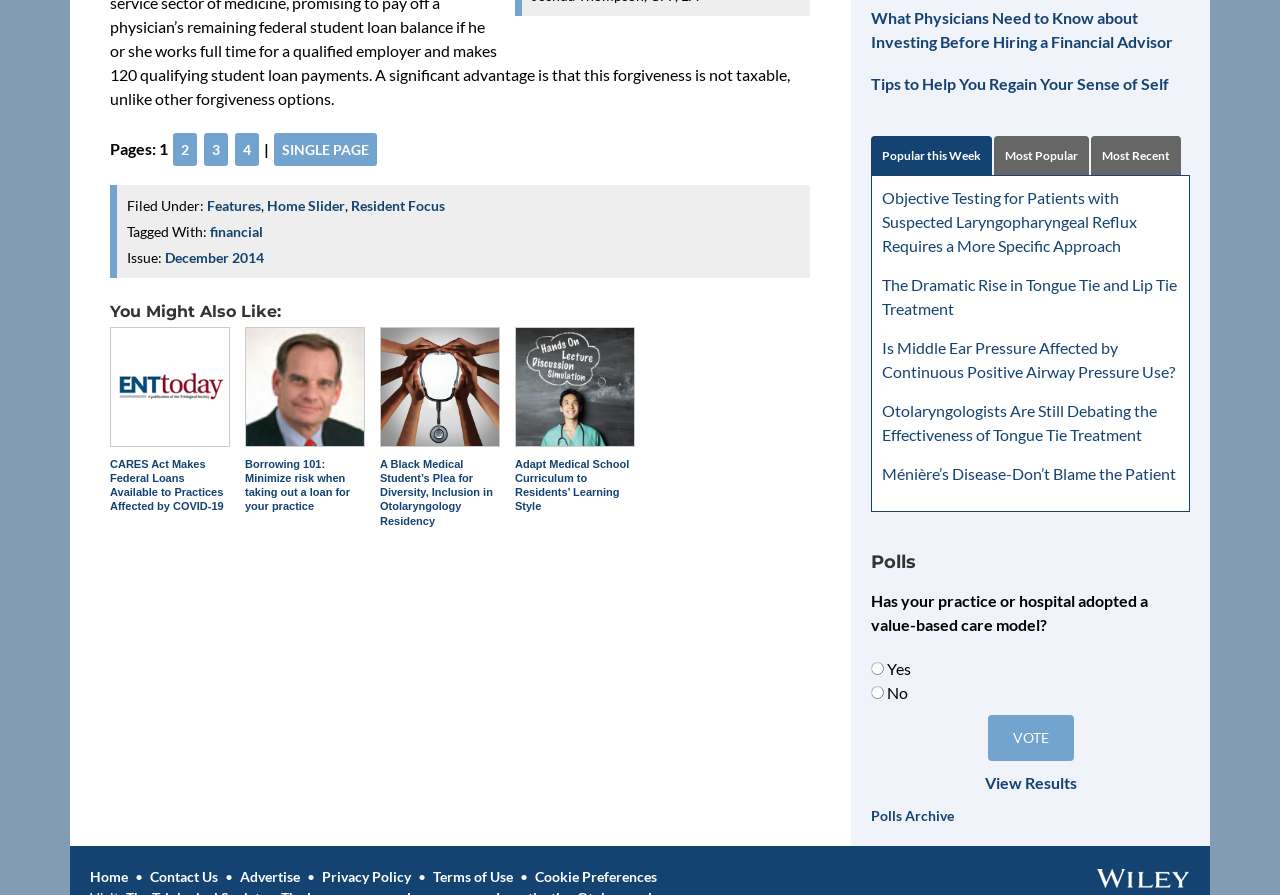Specify the bounding box coordinates for the region that must be clicked to perform the given instruction: "View results of the poll".

[0.769, 0.864, 0.841, 0.885]